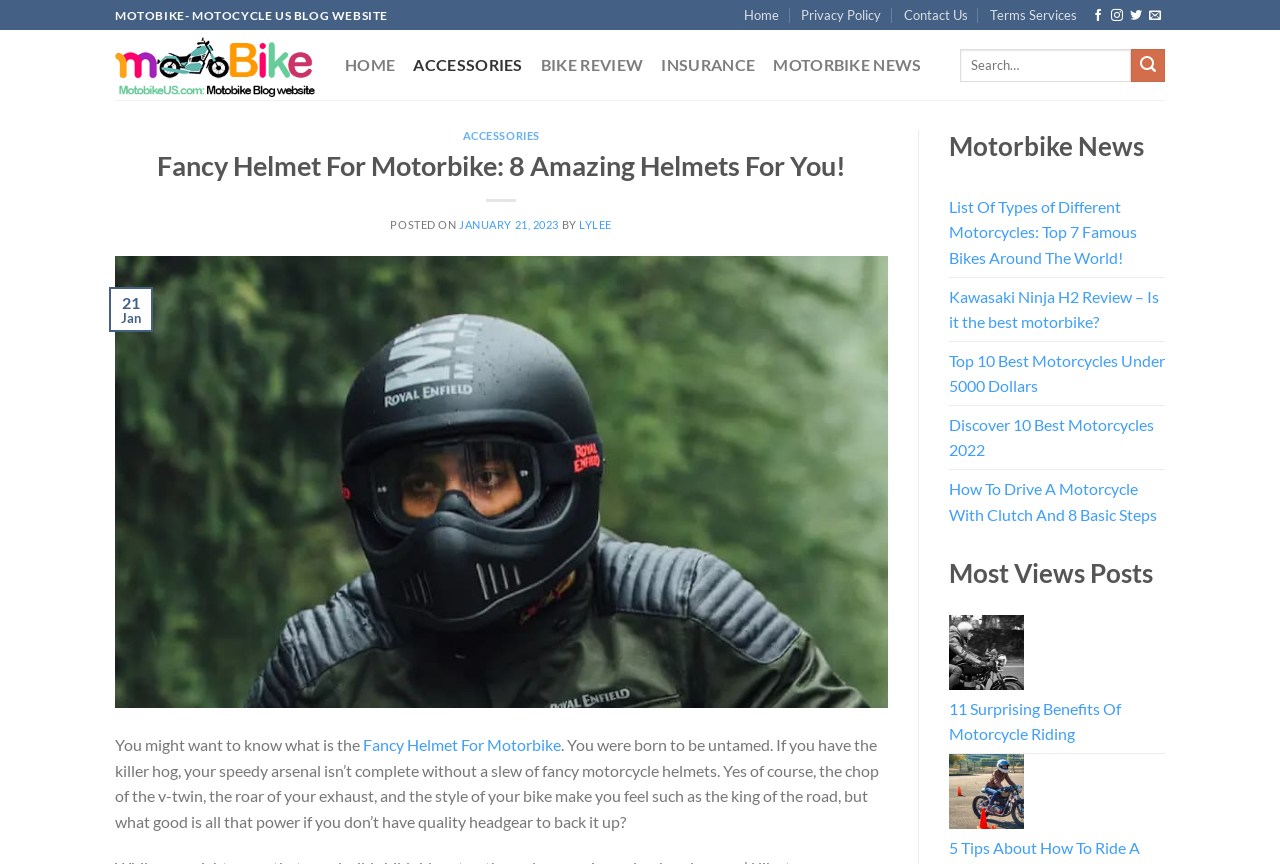Locate the bounding box coordinates of the element that should be clicked to fulfill the instruction: "Read the article about Fancy Helmet For Motorbike".

[0.09, 0.171, 0.675, 0.212]